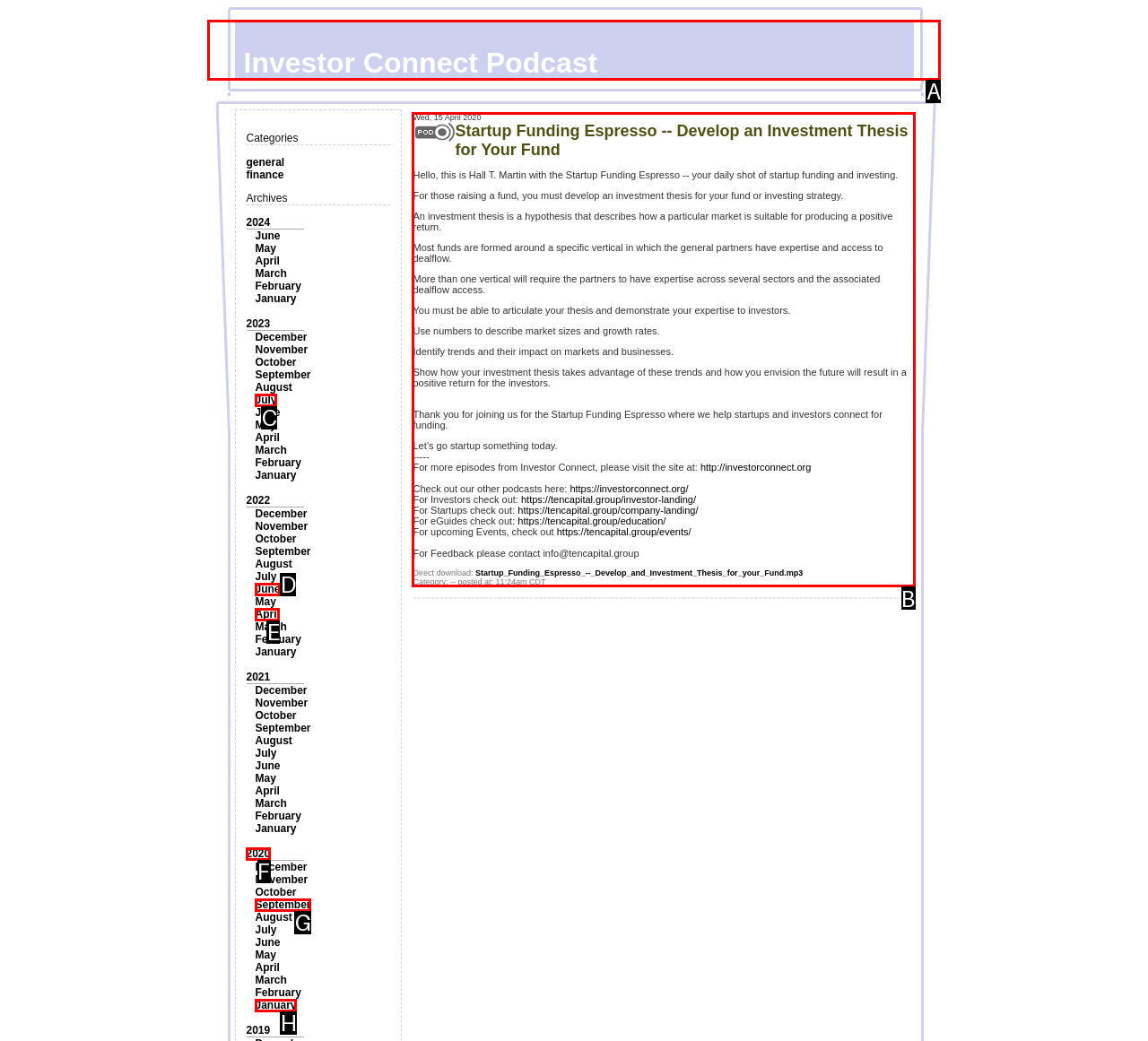Identify the appropriate lettered option to execute the following task: Read more about the 'Develop an Investment Thesis for Your Fund' article
Respond with the letter of the selected choice.

B